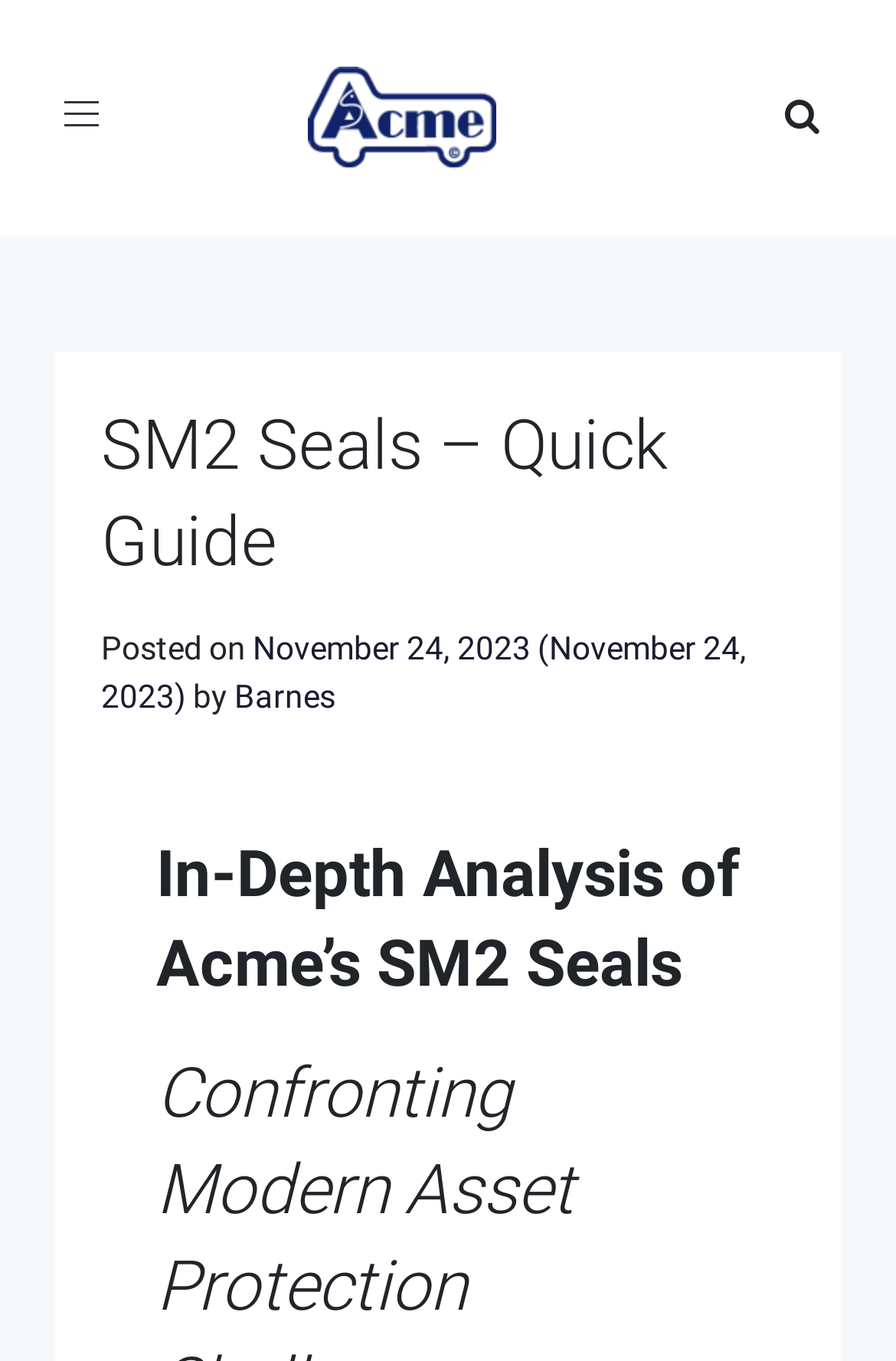Articulate a detailed summary of the webpage's content and design.

The webpage is about Acme's SM2 Seals, providing an in-depth analysis of their use in modern asset protection. At the top of the page, there is a search bar with a label "Search for:" on the left side, allowing users to search for specific content. 

Below the search bar, there is a main navigation menu that spans the entire width of the page. The menu contains a toggle button on the left side and a link to "Security Seals for Maritime, Aviation, Cargo and Retail Industries" on the right side, accompanied by a related image.

Under the navigation menu, there is a header section that occupies most of the page's width. The header contains the title "SM2 Seals – Quick Guide" in a prominent font, followed by the posting date "November 24, 2023" and the author's name "Barnes". 

Further down, there is a heading that reads "In-Depth Analysis of Acme’s SM2 Seals", which likely introduces the main content of the page.